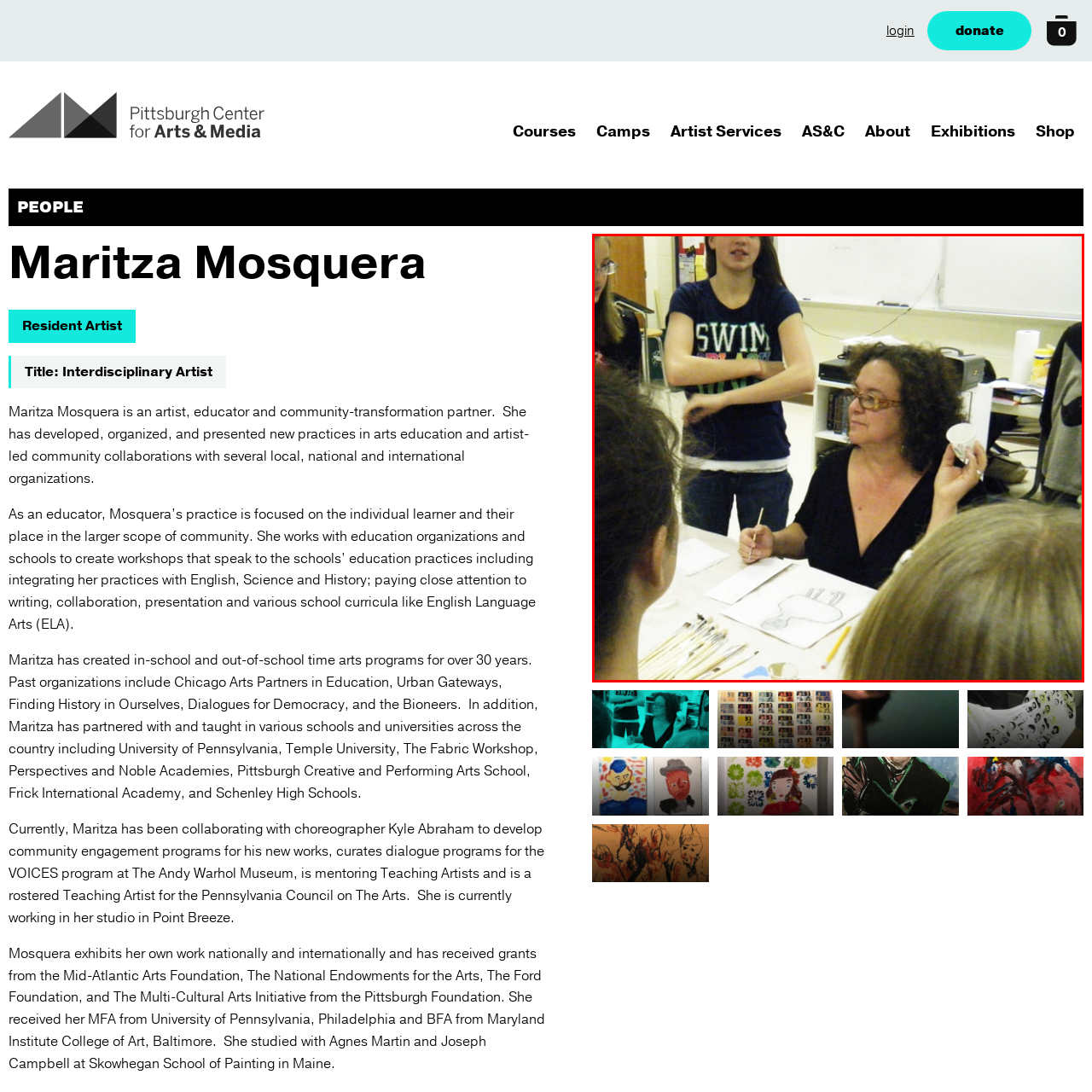Offer a detailed description of the content within the red-framed image.

In a dynamic classroom setting, Maritza Mosquera engages with students as she guides them in an artistic activity. She is seated at a table, holding a paintbrush in one hand and a small cup in the other, immersed in the creative process. Around her, several students are gathered, attentively listening and observing, fostering an environment of collaboration and learning. The backdrop features educational materials and tools, indicative of an art-focused educational program. This scene reflects Mosquera’s dedication as an interdisciplinary artist and educator, with a focus on integrating art into various educational practices.